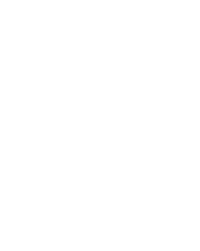Please give a concise answer to this question using a single word or phrase: 
How many hypertension experts are available at MantraCare?

Over 500